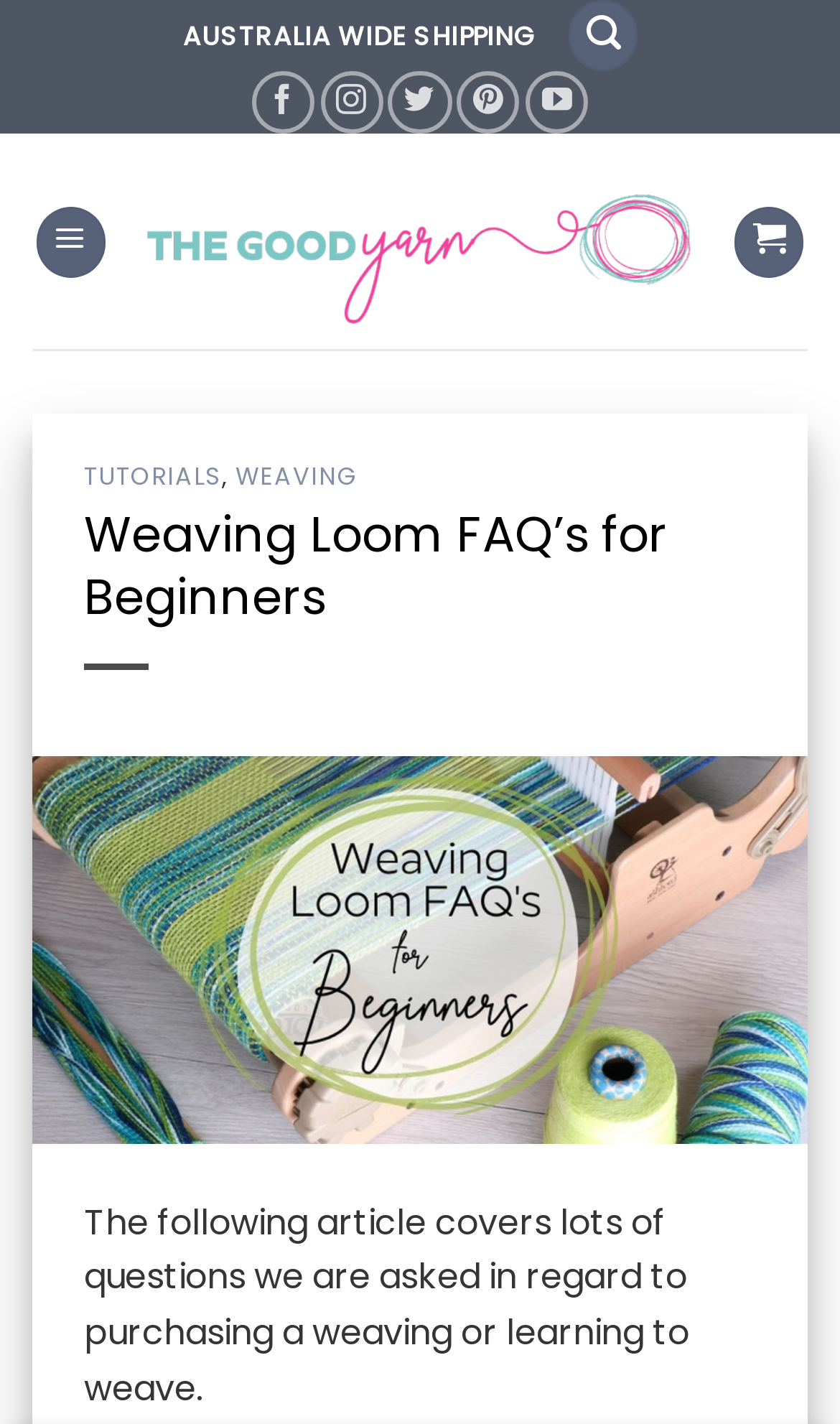Please locate the bounding box coordinates of the element that should be clicked to achieve the given instruction: "Go to the top of the page".

[0.844, 0.933, 0.944, 0.992]